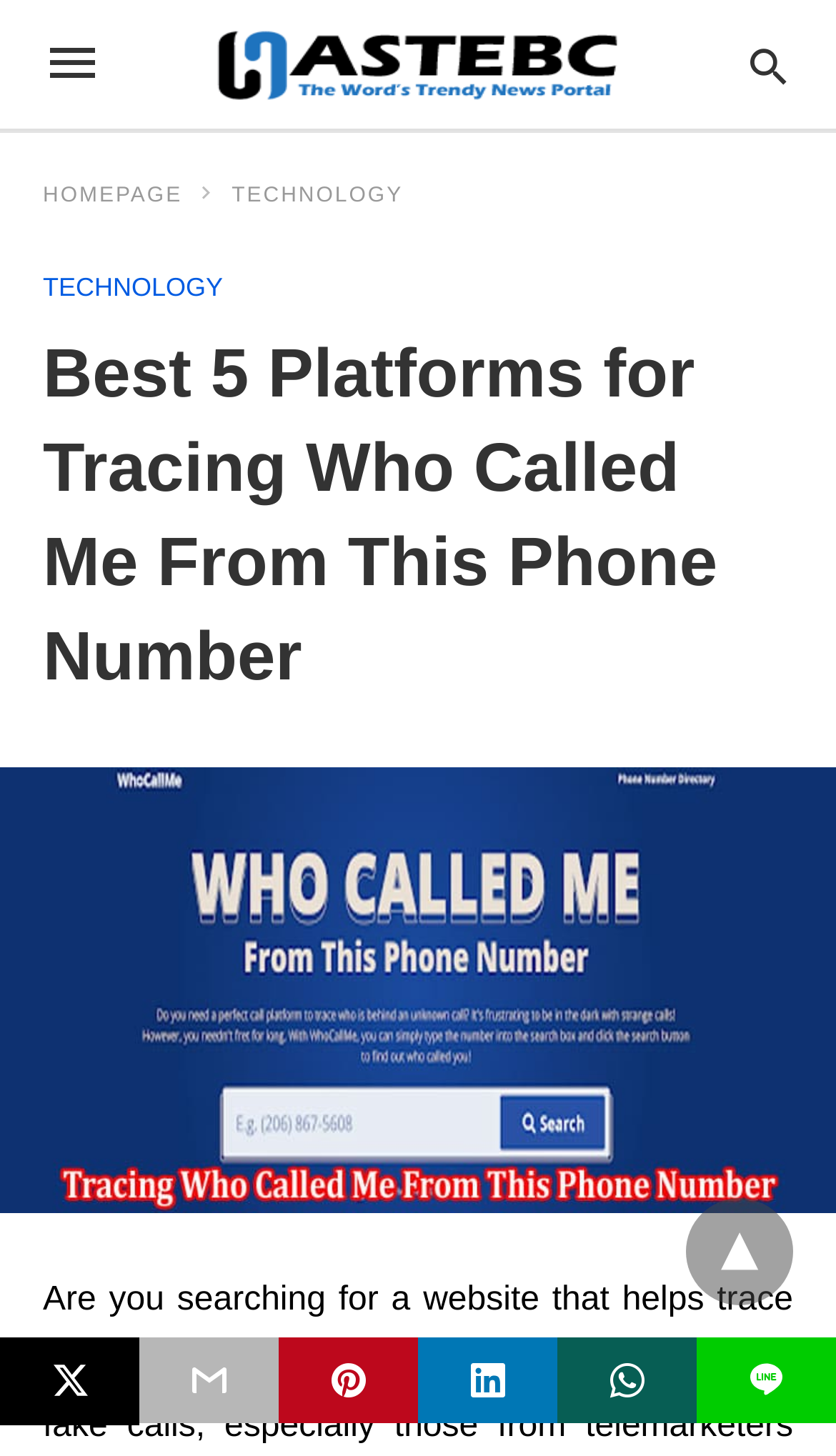Respond with a single word or phrase for the following question: 
How many social media sharing links are at the bottom of the webpage?

5